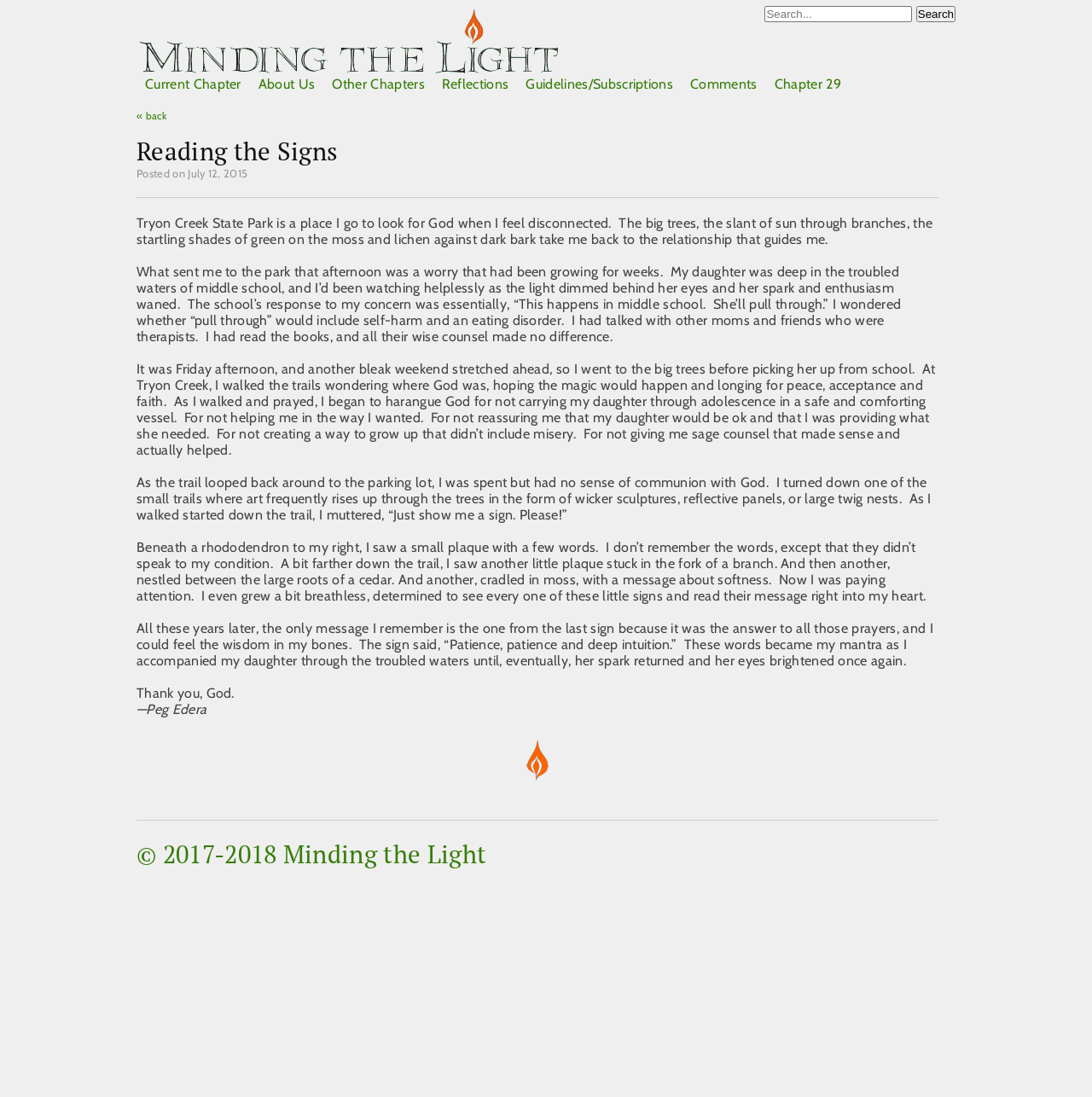Provide the bounding box coordinates of the HTML element described by the text: "Minding the Light". The coordinates should be in the format [left, top, right, bottom] with values between 0 and 1.

[0.125, 0.005, 0.515, 0.069]